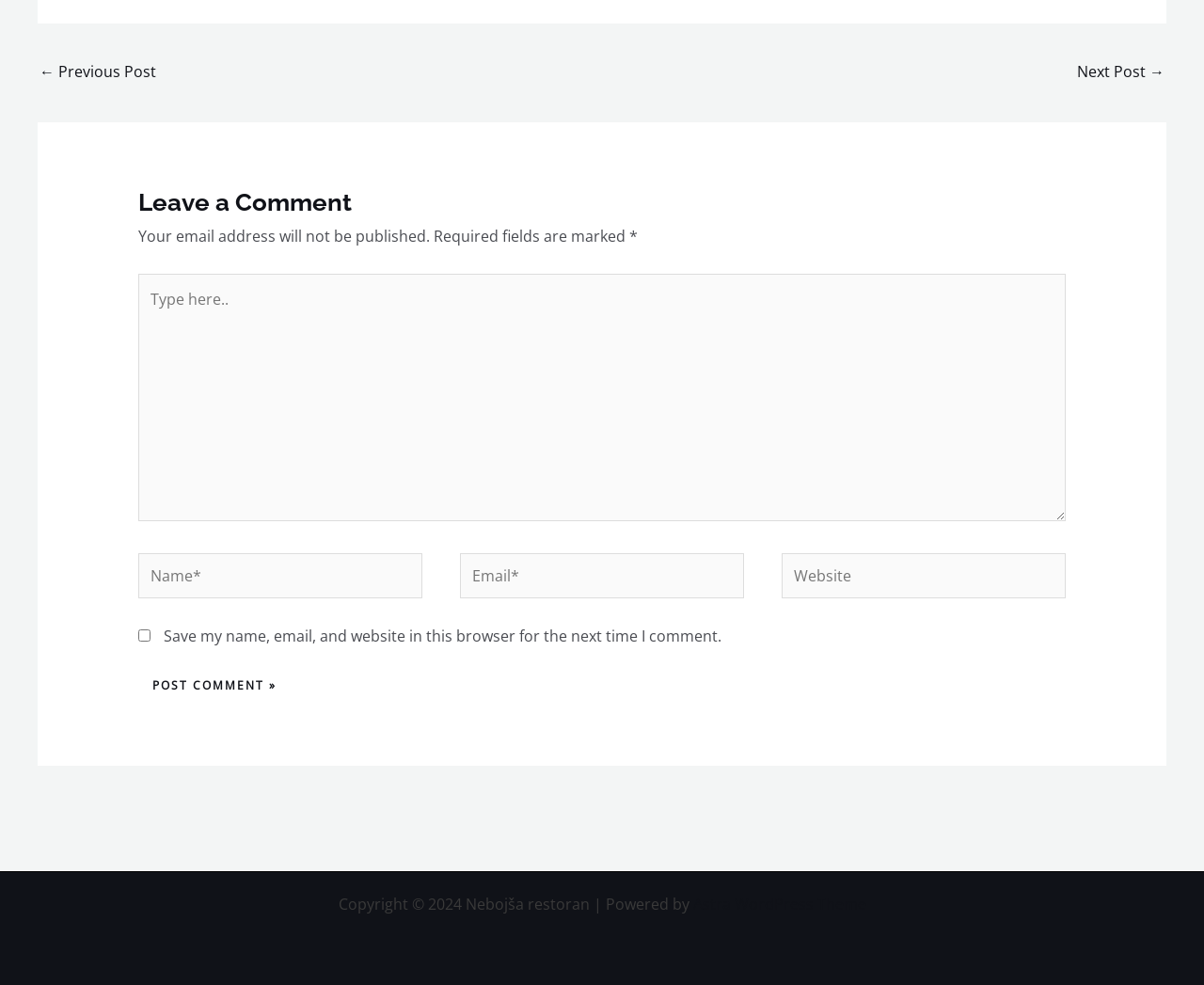Please provide a comprehensive answer to the question below using the information from the image: What is the purpose of the text box with the label 'Name*'? 

The text box with the label 'Name*' is a required field, indicating that it is necessary to enter a name to proceed with the comment submission process. This field is likely used to identify the commenter.